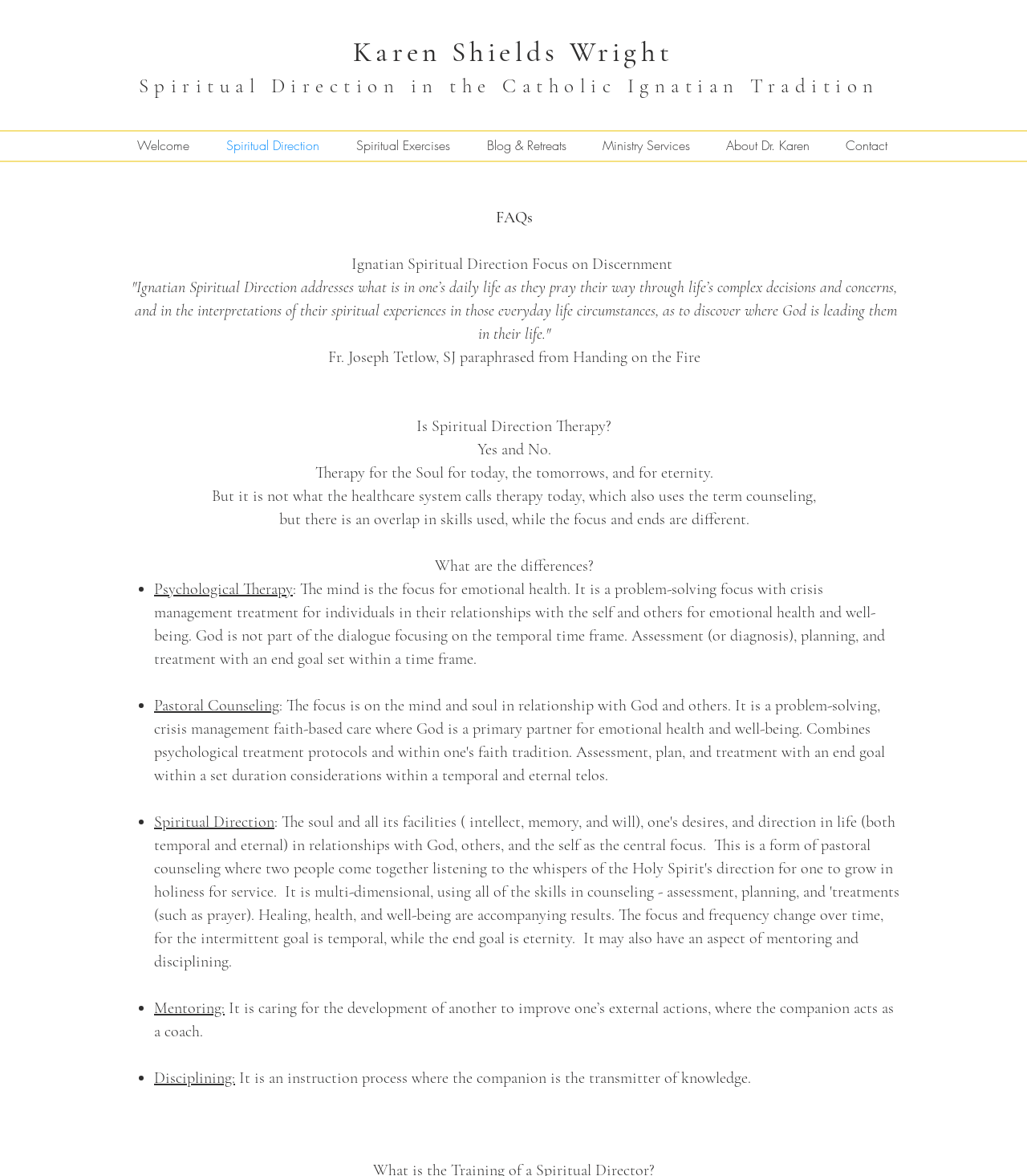Give a one-word or one-phrase response to the question:
What is the focus of Ignatian Spiritual Direction?

Discernment